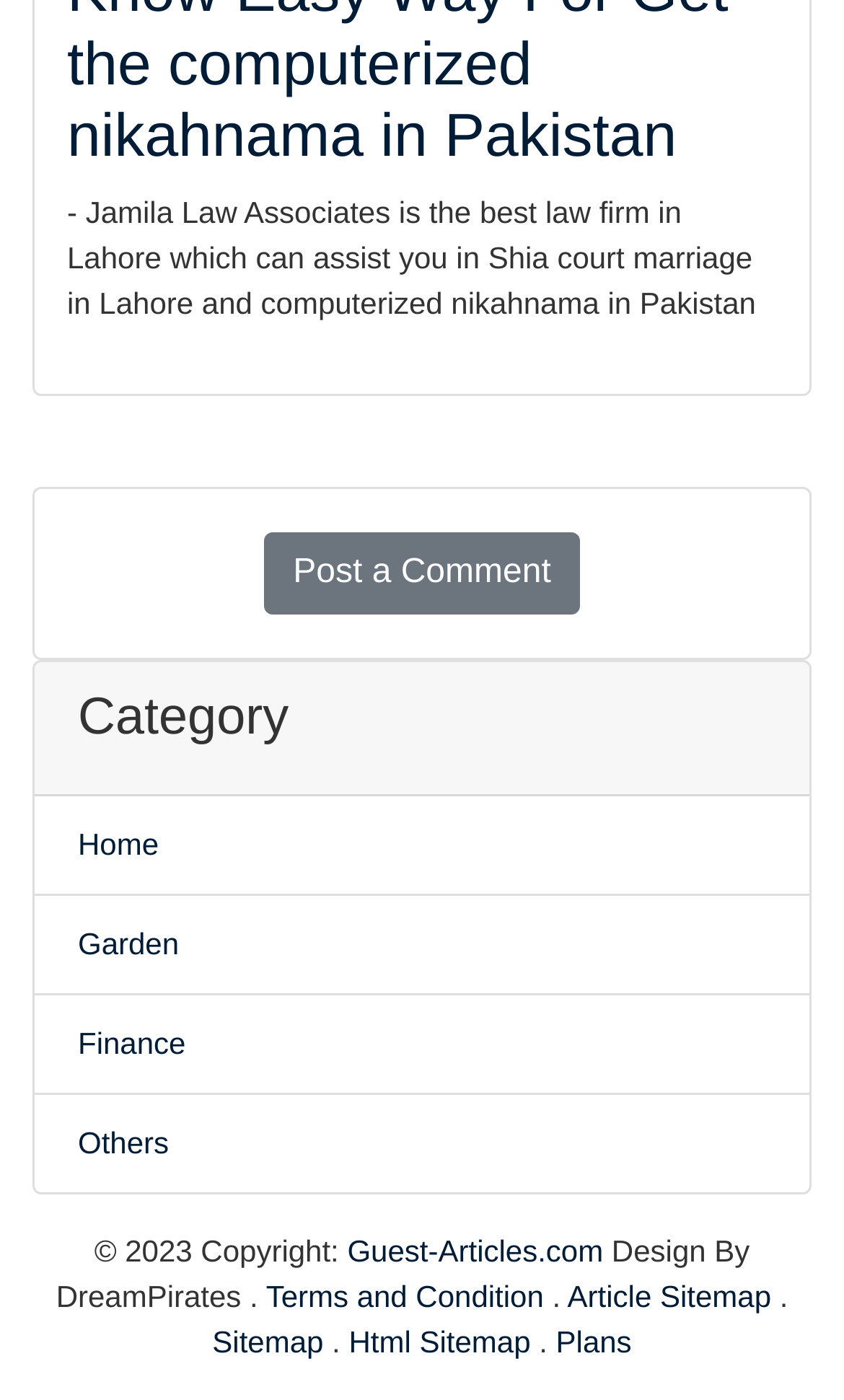Given the element description: "Html Sitemap", predict the bounding box coordinates of this UI element. The coordinates must be four float numbers between 0 and 1, given as [left, top, right, bottom].

[0.413, 0.945, 0.629, 0.97]